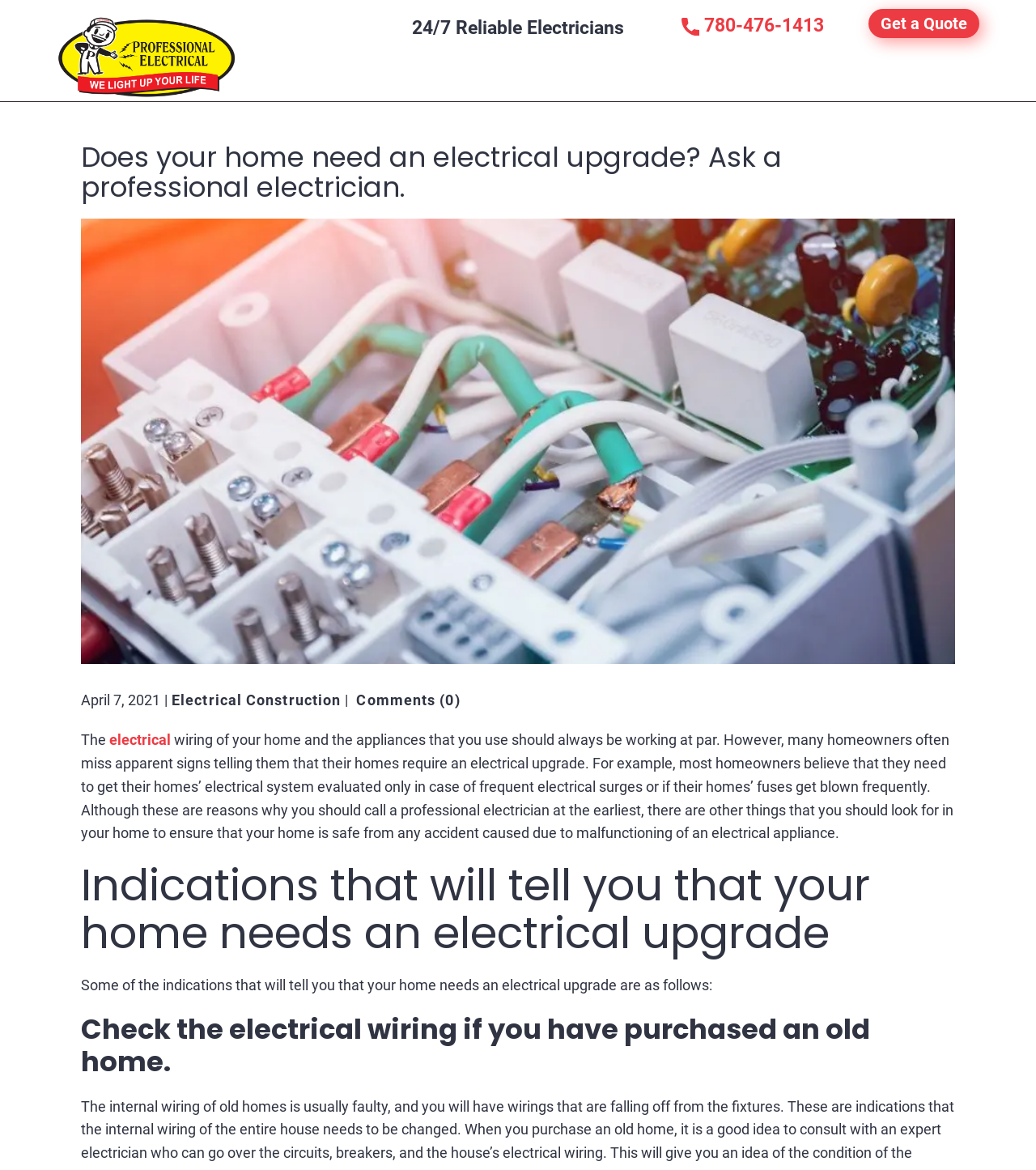Using the element description Get a Quote, predict the bounding box coordinates for the UI element. Provide the coordinates in (top-left x, top-left y, bottom-right x, bottom-right y) format with values ranging from 0 to 1.

[0.838, 0.007, 0.945, 0.032]